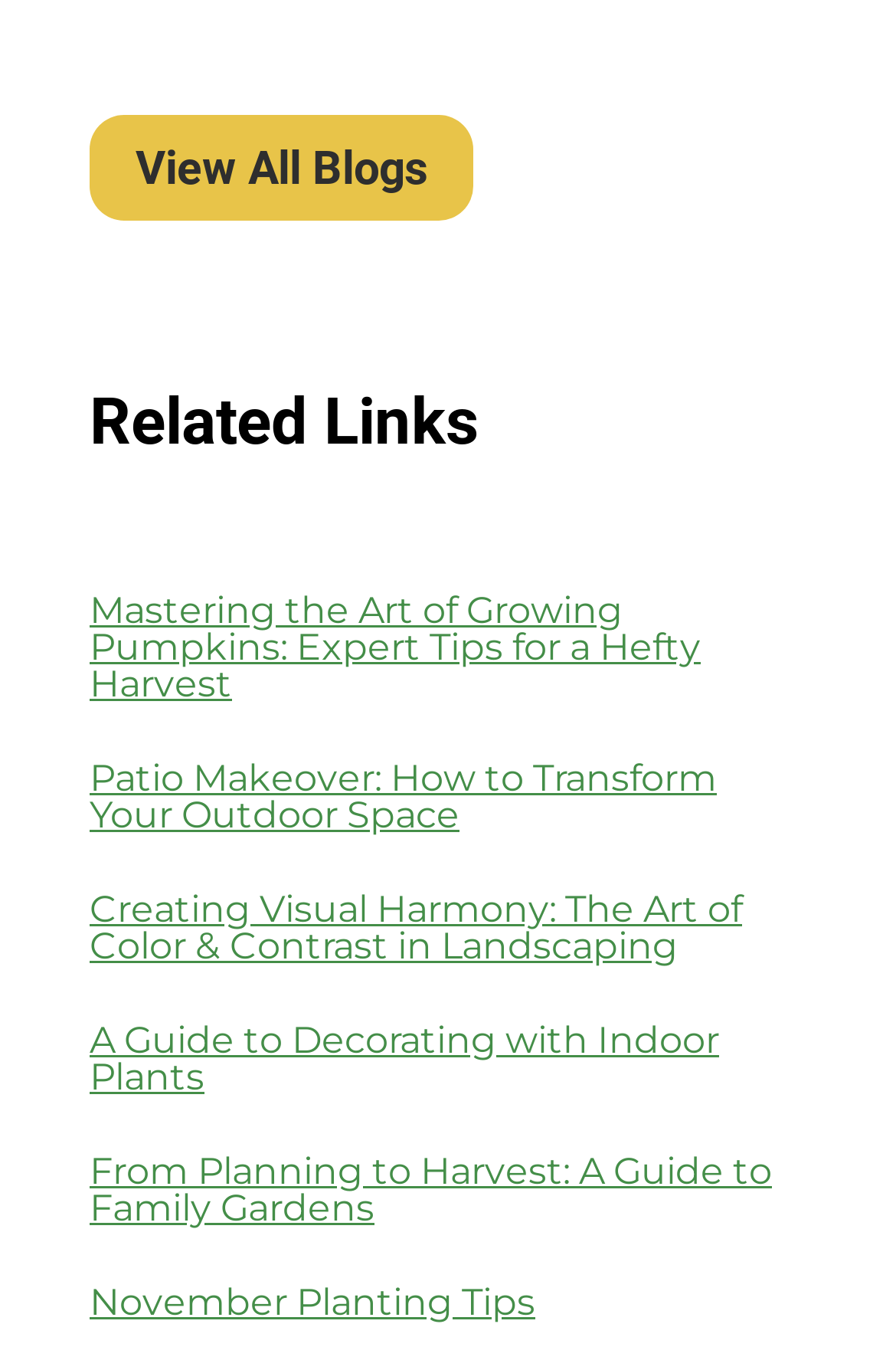Identify the bounding box coordinates for the UI element described as: "View All Blogs".

[0.1, 0.085, 0.528, 0.163]